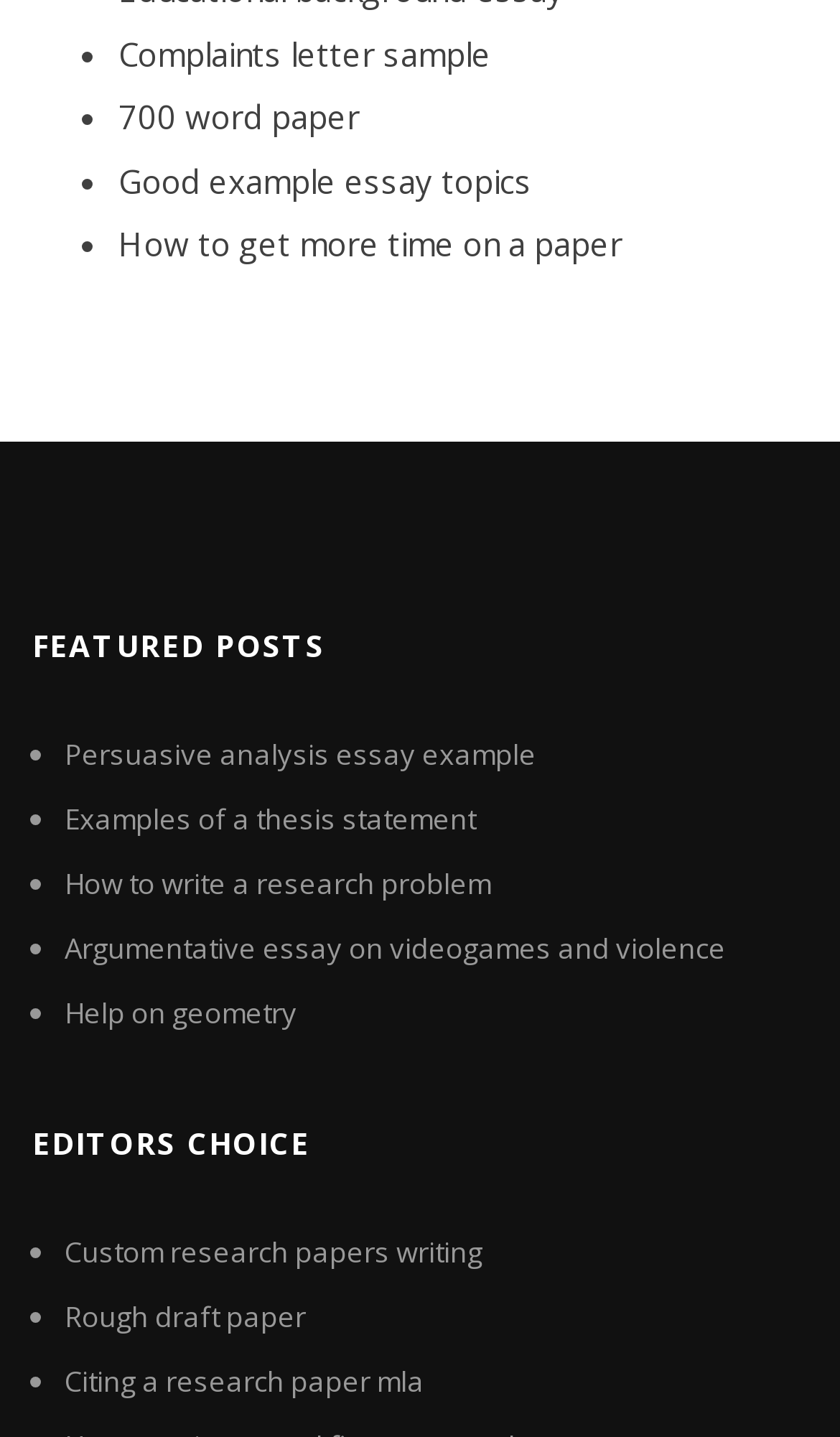Please respond to the question with a concise word or phrase:
How many headings are there?

2